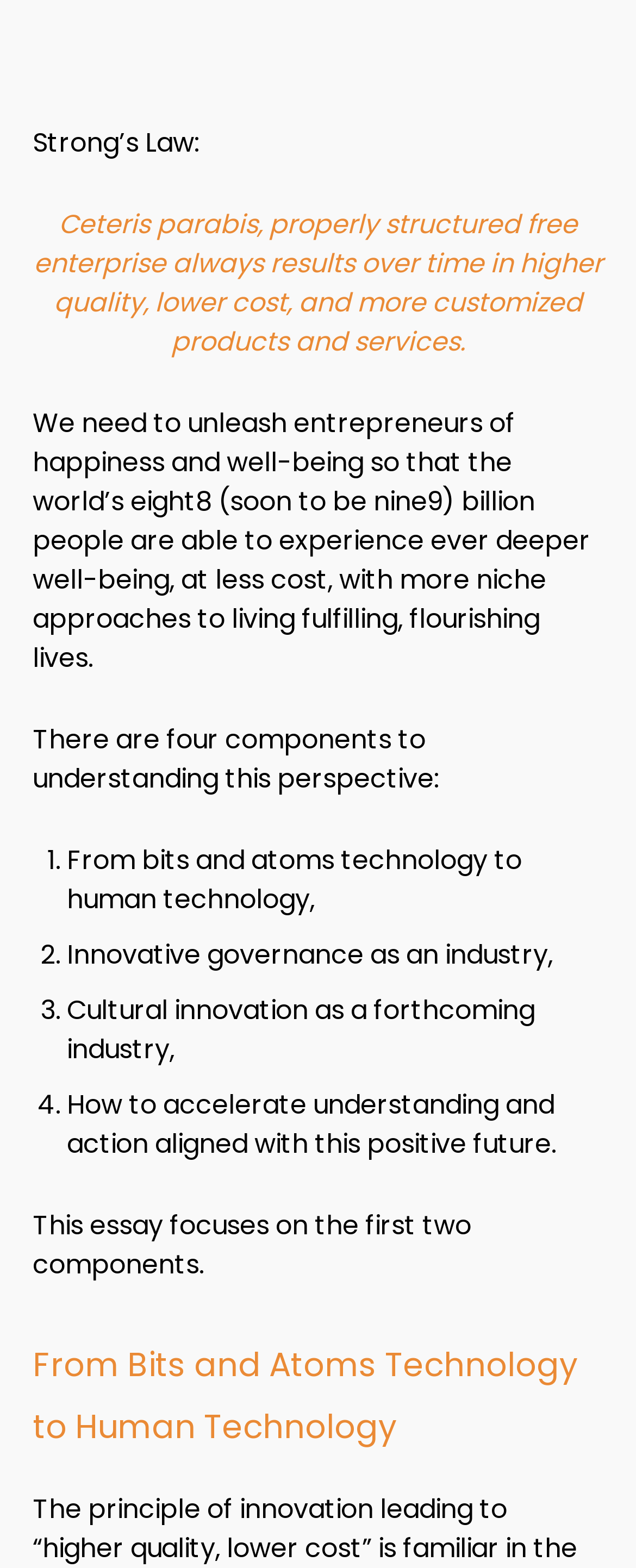From the element description WhatsApp, predict the bounding box coordinates of the UI element. The coordinates must be specified in the format (top-left x, top-left y, bottom-right x, bottom-right y) and should be within the 0 to 1 range.

[0.287, 0.006, 0.39, 0.047]